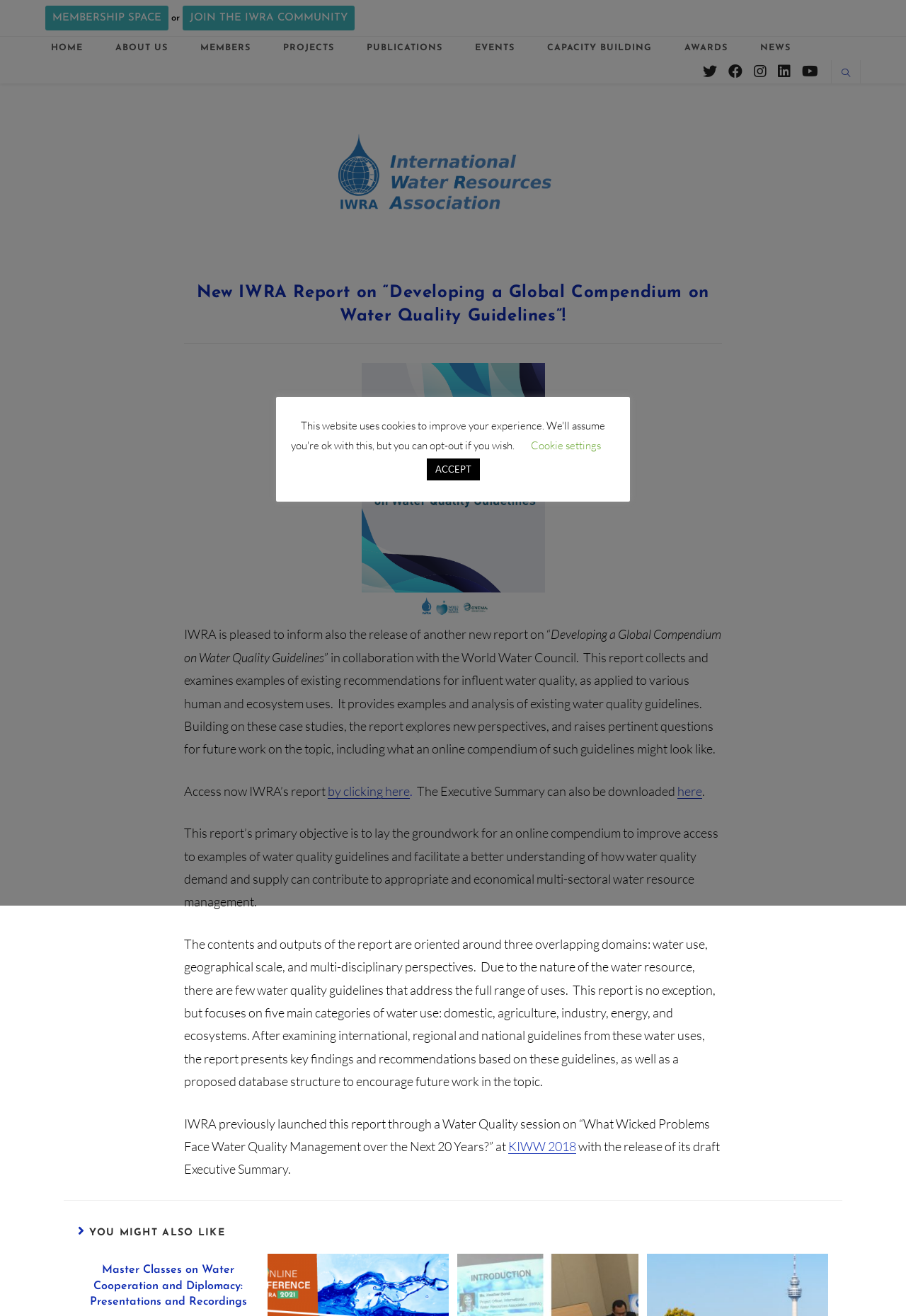Provide the bounding box coordinates of the section that needs to be clicked to accomplish the following instruction: "View the 'IWRA Report'."

[0.203, 0.595, 0.362, 0.607]